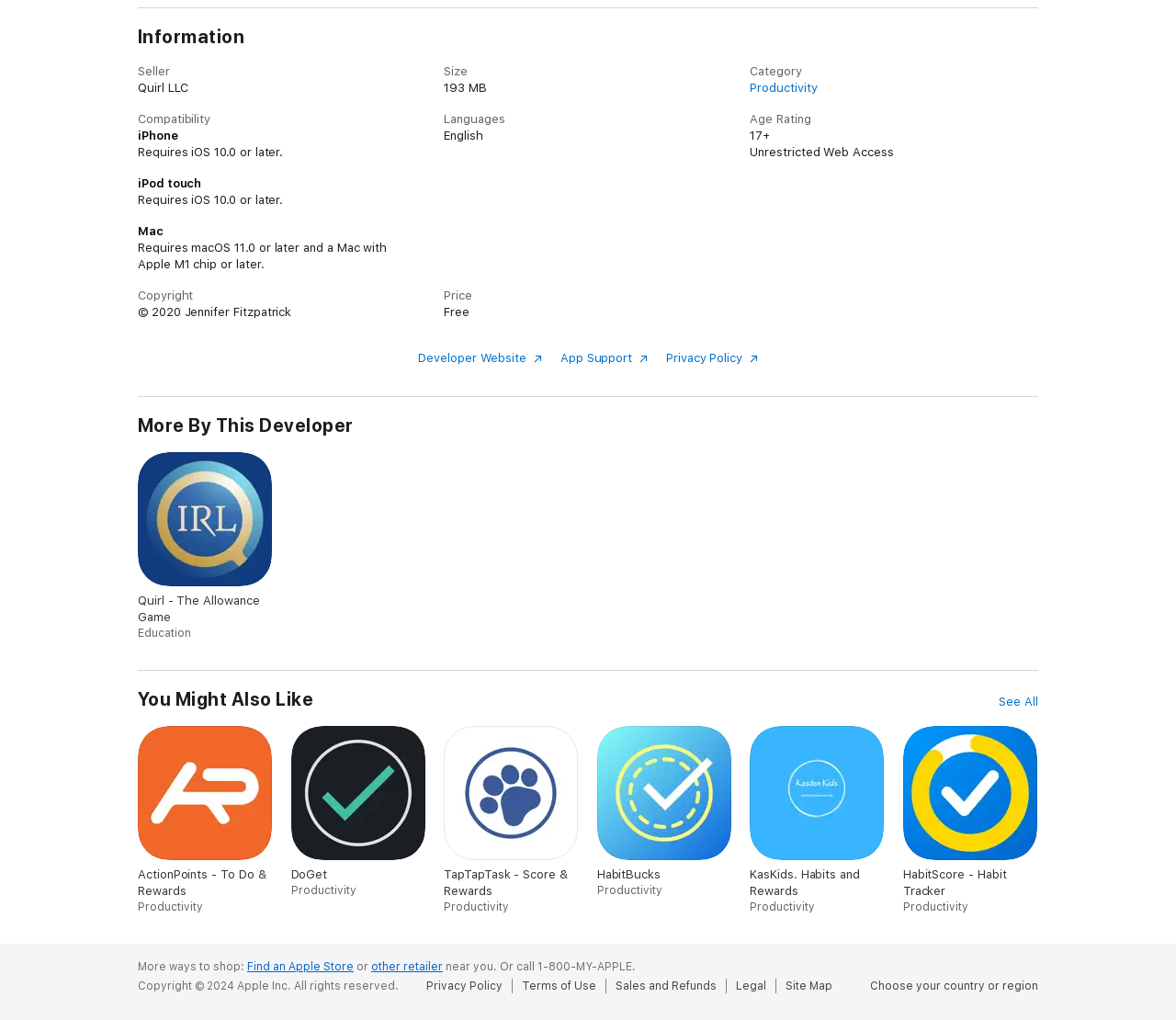Give a one-word or short-phrase answer to the following question: 
Is this product free?

Yes